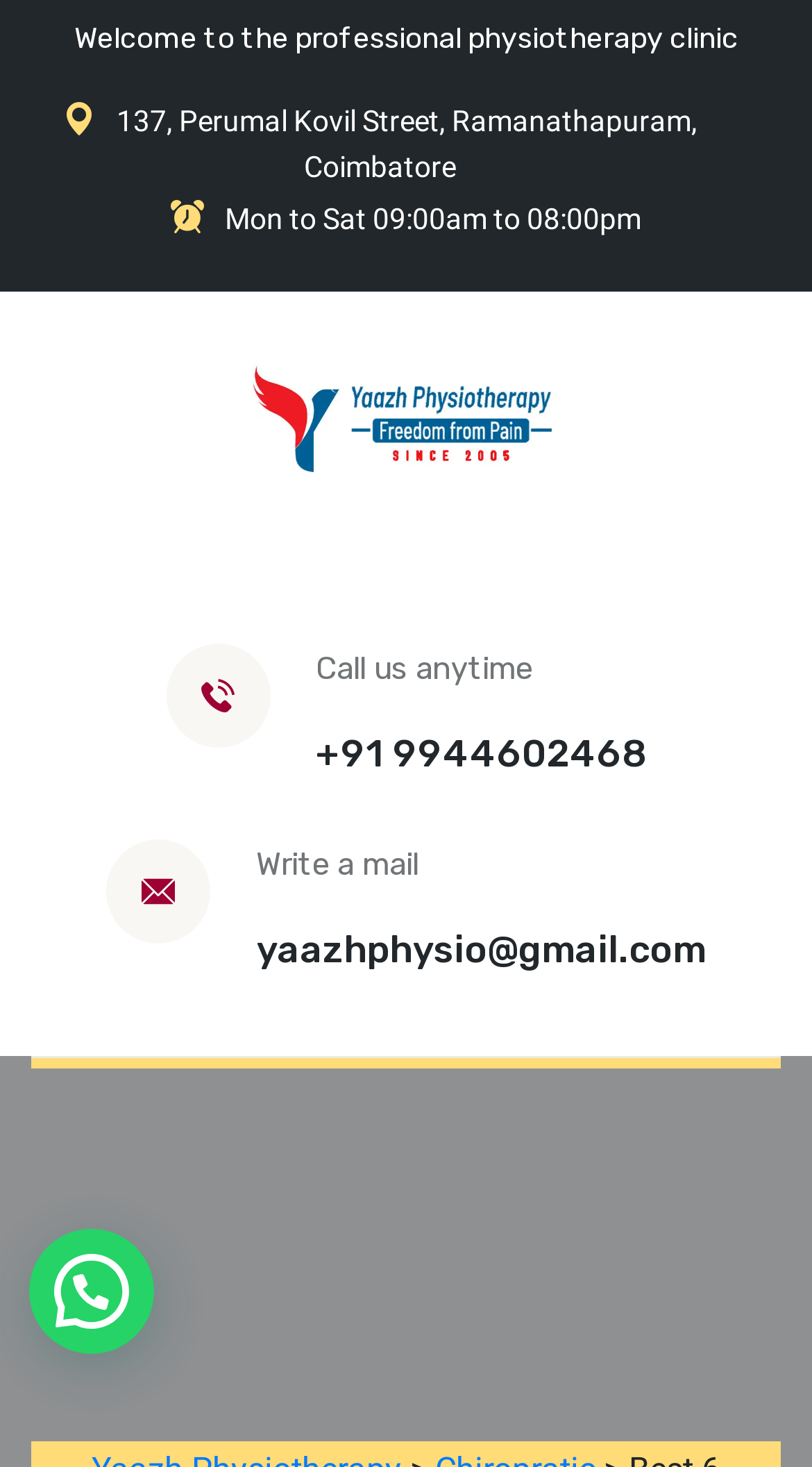Identify the bounding box of the HTML element described as: "yaazhphysio@gmail.com".

[0.315, 0.629, 0.869, 0.666]